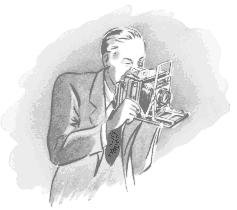Use a single word or phrase to answer the question: What type of camera is the man using?

A large-format camera